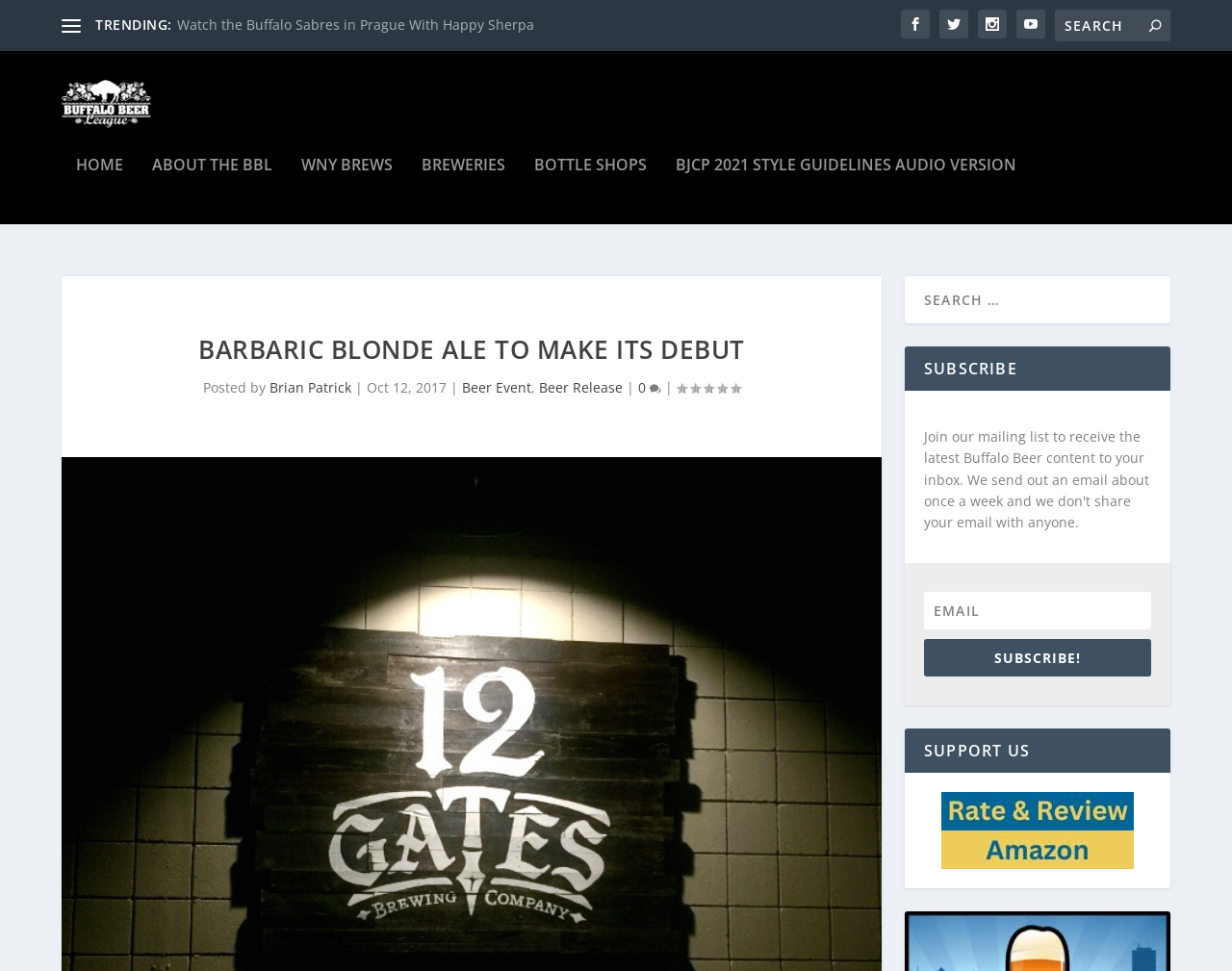What is the rating of the post?
Please provide a comprehensive and detailed answer to the question.

By examining the webpage content, specifically the generic element with the text 'Rating: 0.00', it is clear that the rating of the post is 0.00.